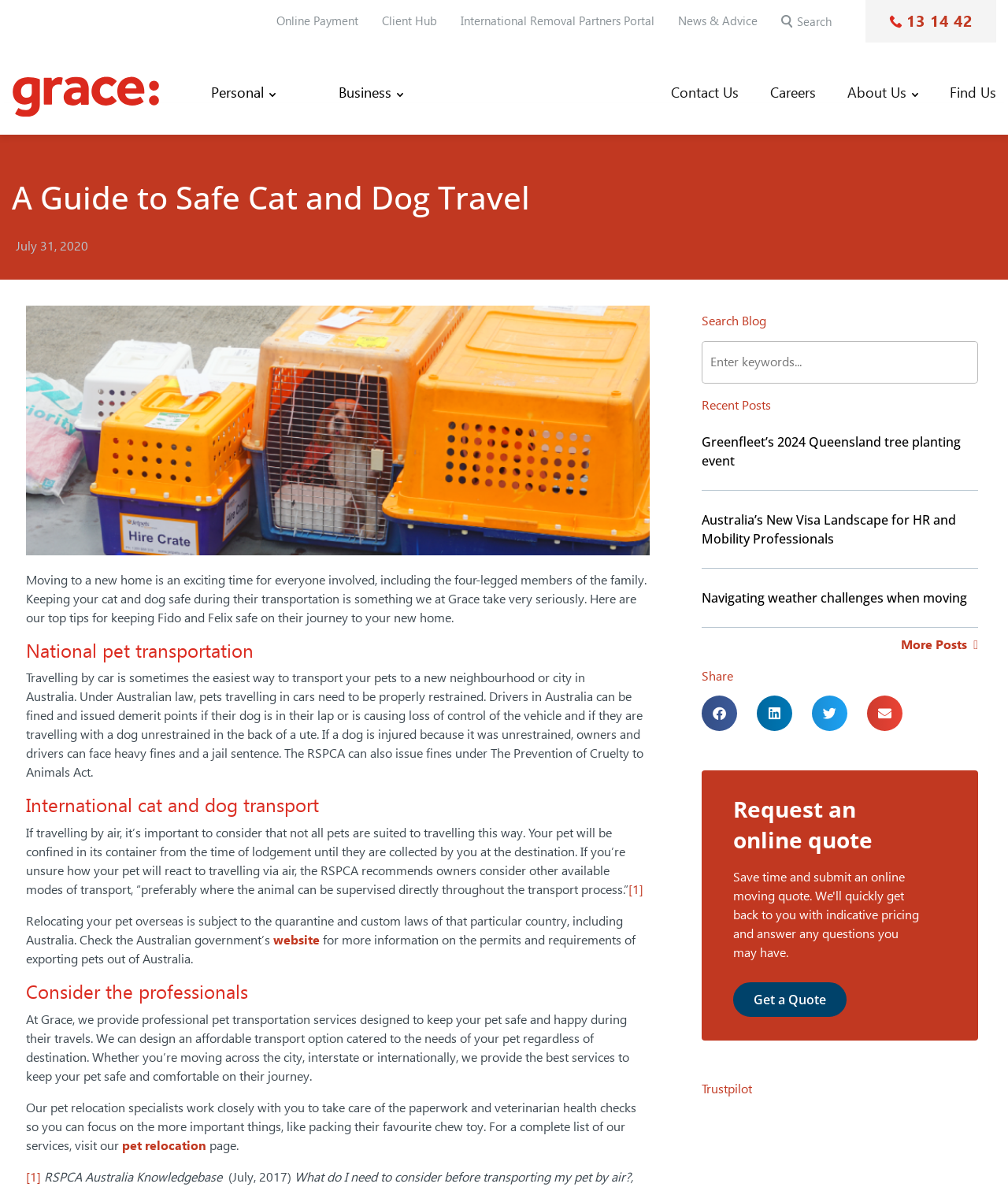What is the service offered by Grace mentioned in the blog post?
Using the details from the image, give an elaborate explanation to answer the question.

According to the blog post, Grace provides professional pet transportation services designed to keep pets safe and happy during their travels, and can design an affordable transport option catered to the needs of the pet regardless of destination.